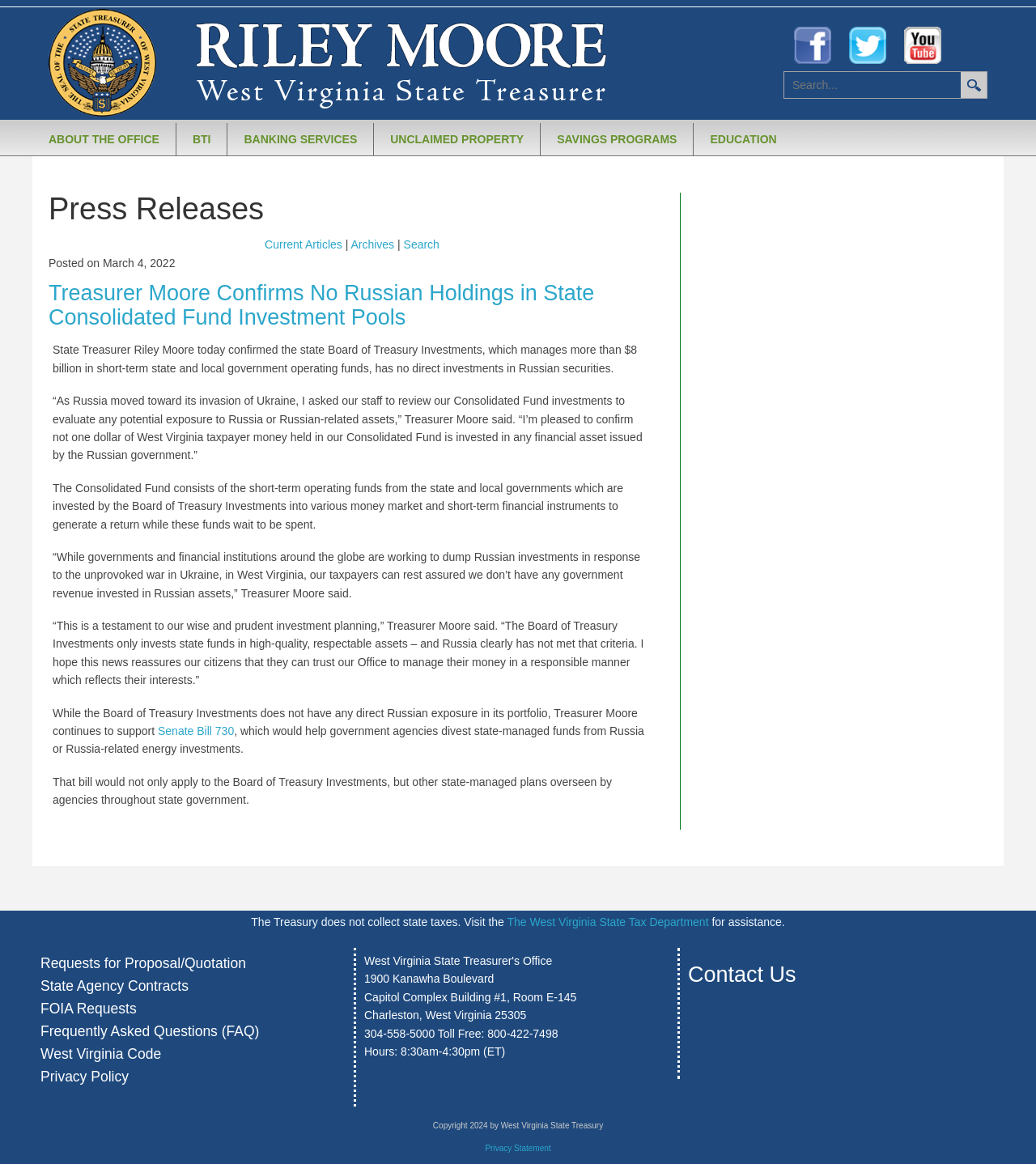Extract the bounding box coordinates of the UI element described by: "alt="YouTube"". The coordinates should include four float numbers ranging from 0 to 1, e.g., [left, top, right, bottom].

[0.873, 0.032, 0.909, 0.044]